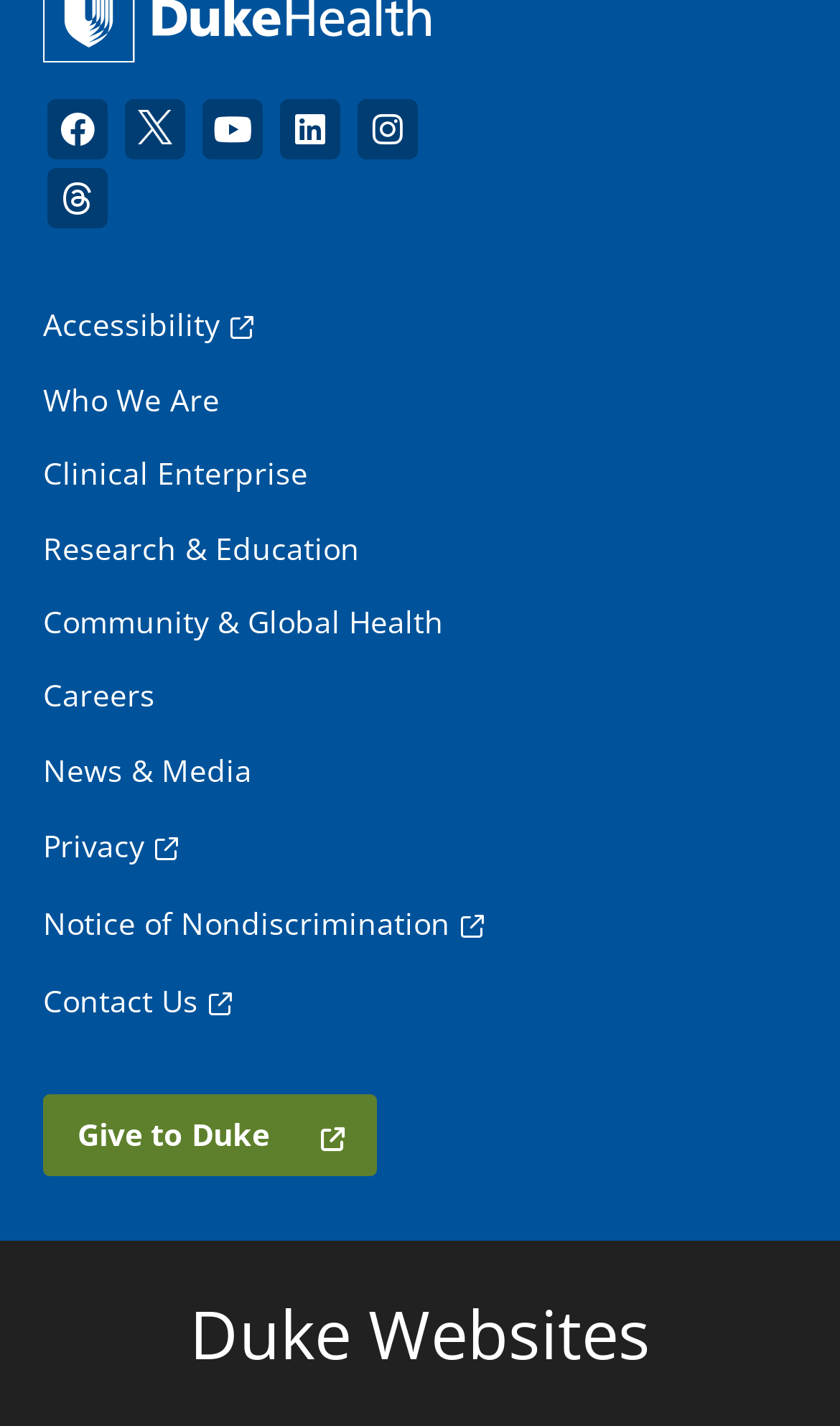Answer with a single word or phrase: 
How many external links are in the footer section?

5